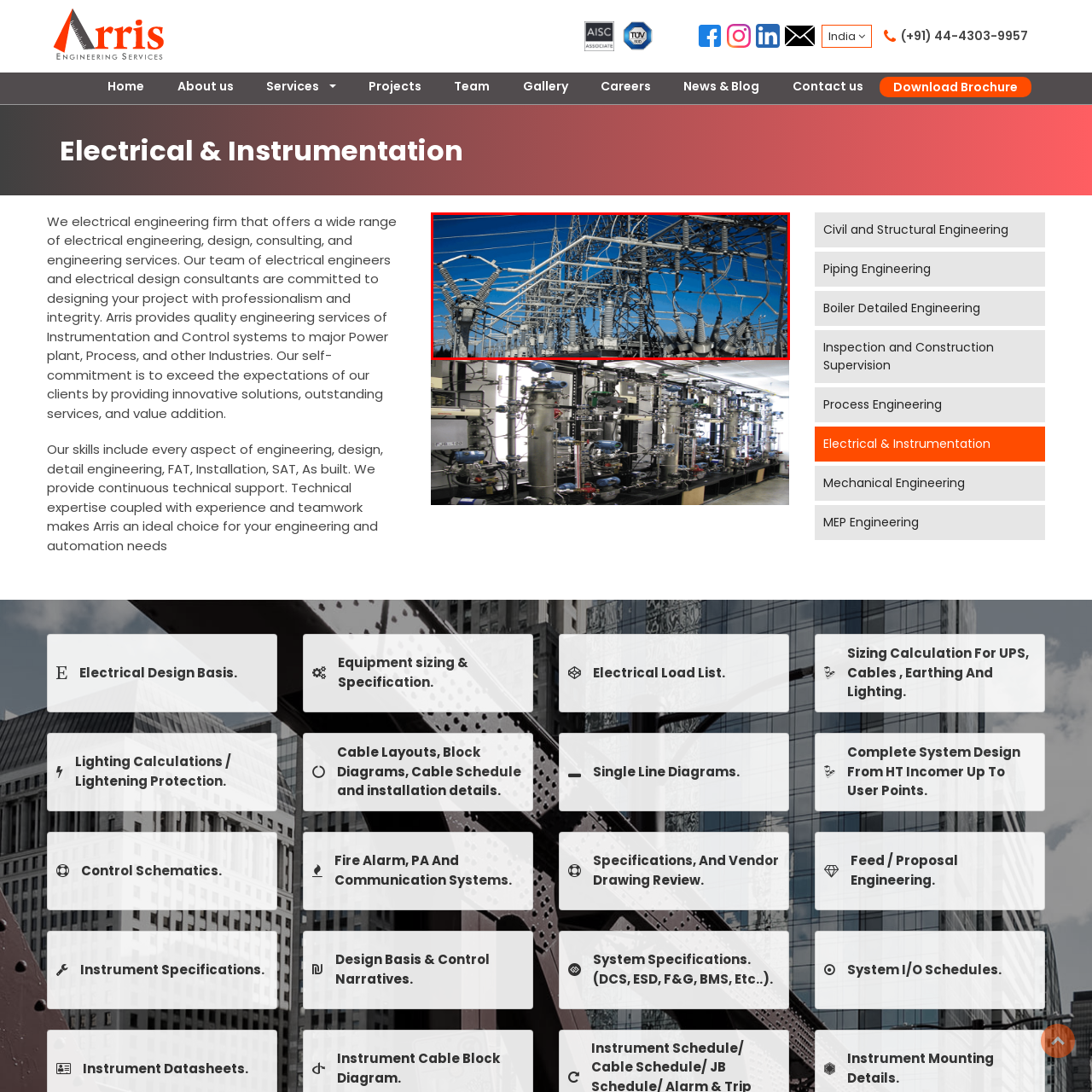Observe the highlighted image and answer the following: What is the focus of modern electrical engineering?

Reliable energy solutions